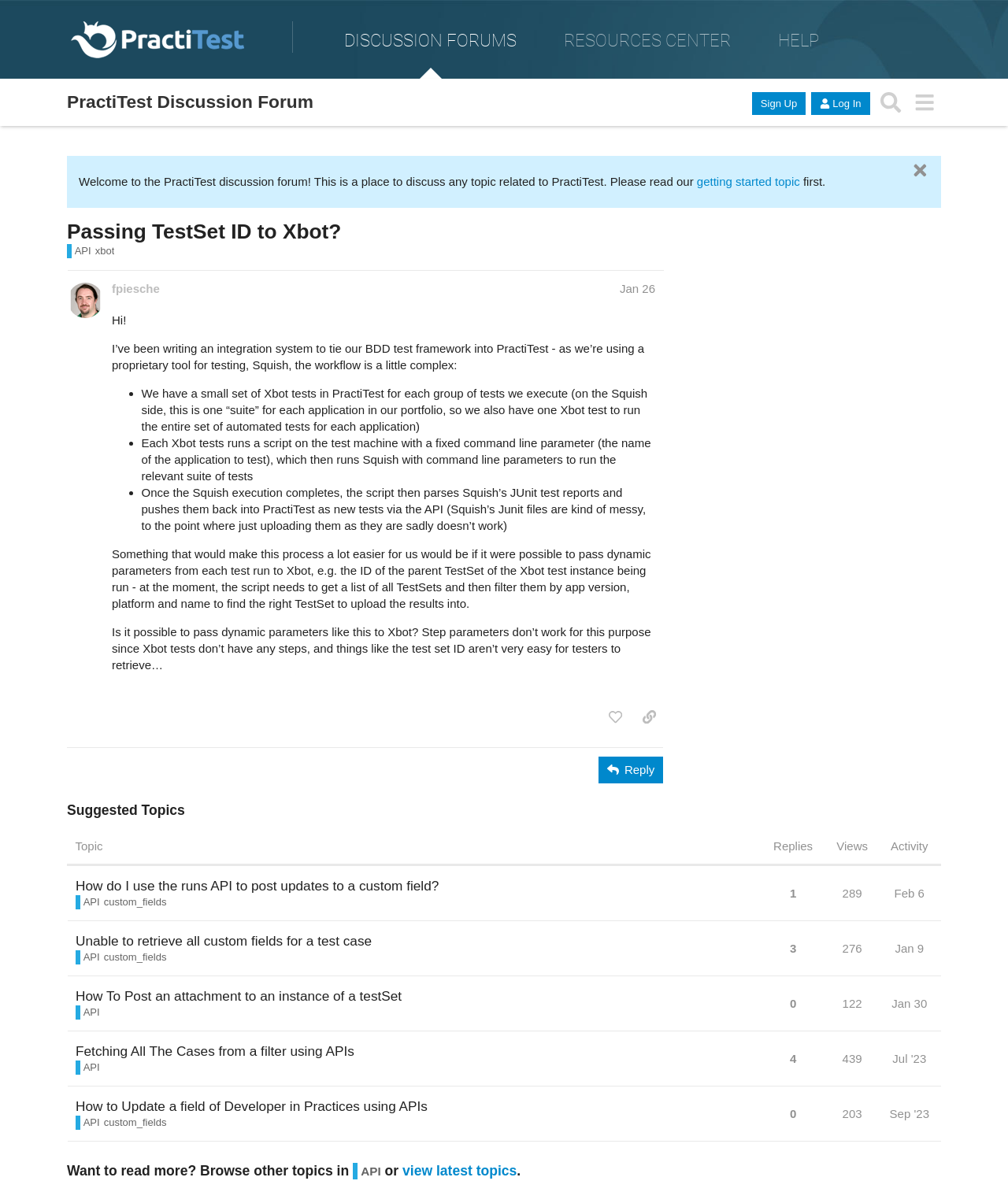Find the bounding box coordinates for the HTML element described as: "Previous Exhibitions". The coordinates should consist of four float values between 0 and 1, i.e., [left, top, right, bottom].

None